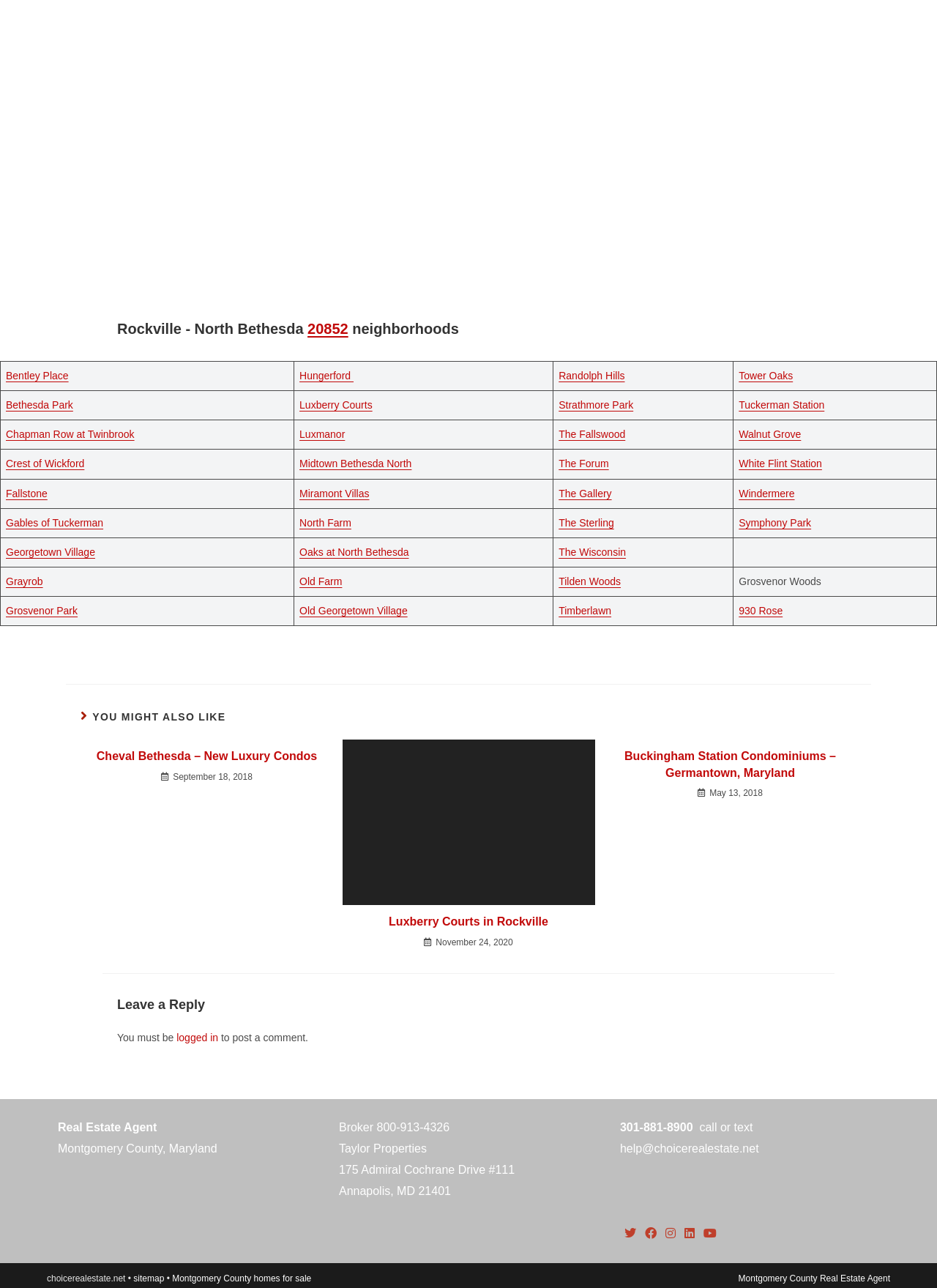Please answer the following question using a single word or phrase: What is the last community listed?

Timberlawn